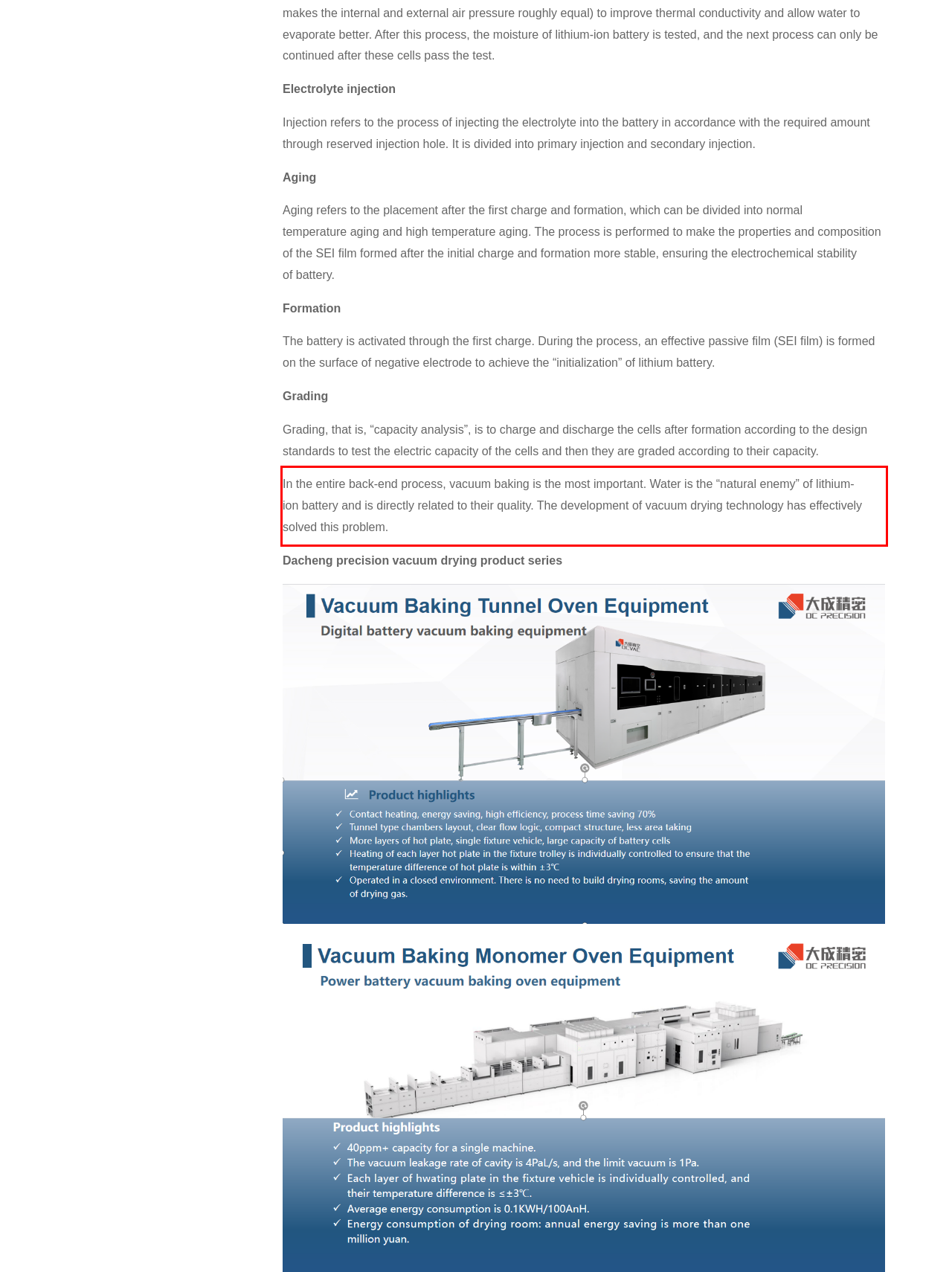You have a screenshot of a webpage with a red bounding box. Use OCR to generate the text contained within this red rectangle.

In the entire back-end process, vacuum baking is the most important. Water is the “natural enemy” of lithium-ion battery and is directly related to their quality. The development of vacuum drying technology has effectively solved this problem.